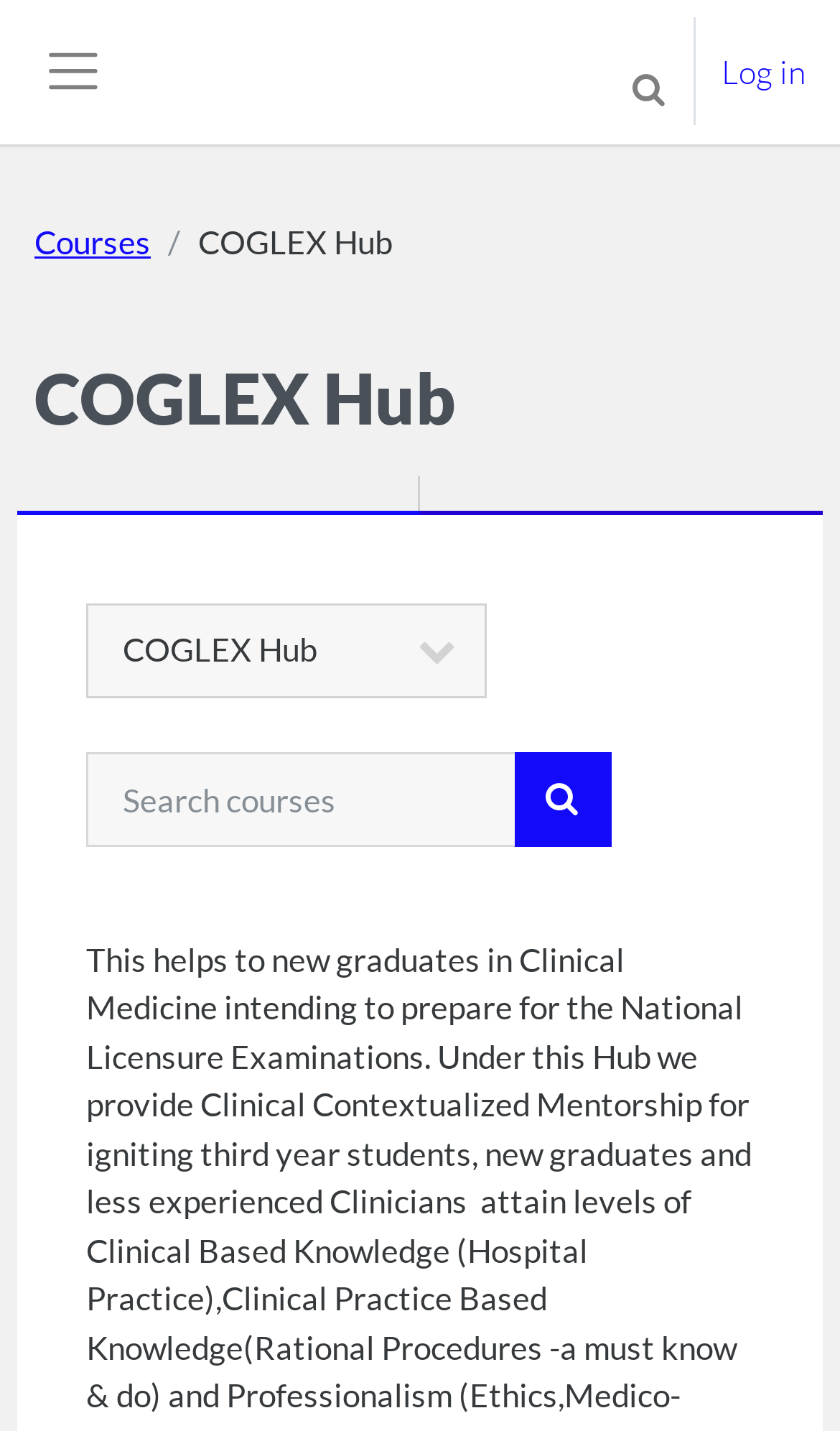Find the bounding box of the web element that fits this description: "Courses".

[0.041, 0.152, 0.179, 0.186]